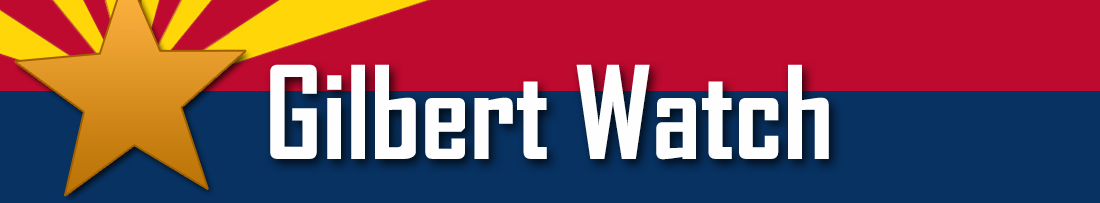Provide a comprehensive description of the image.

The image showcases the logo of "Gilbert Watch," a platform dedicated to discussing local issues in Gilbert, Arizona. The design prominently features a stylized golden star set against a vibrant background that blends the colors of the Arizona flag—red, yellow, and blue. The bold white text "Gilbert Watch" reinforces the brand identity, indicating the site's focus on community engagement, advocacy for limited government, low taxes, and free markets. This logo serves as a visual representation of the platform's commitment to local governance and civic responsibility.